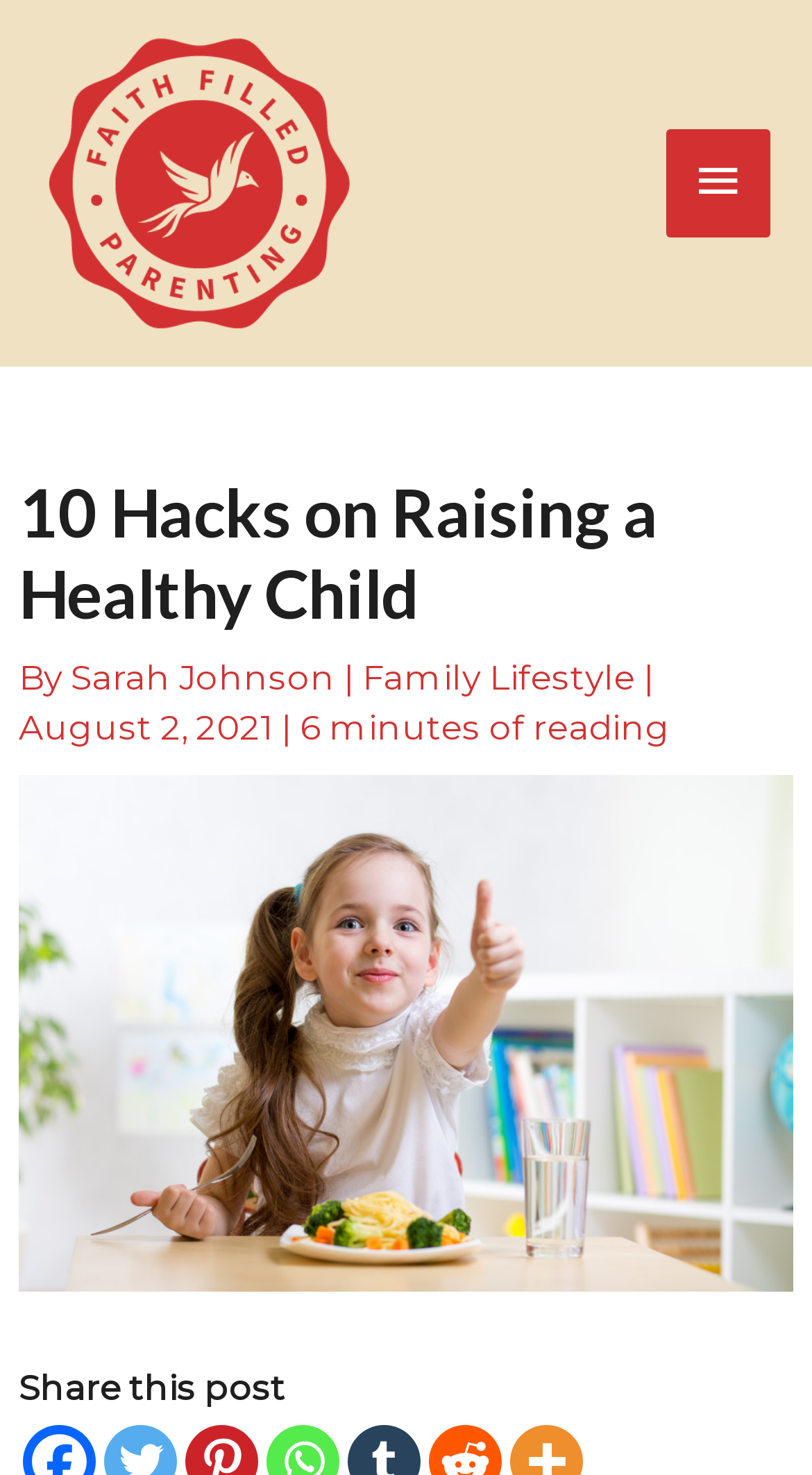When was the article published?
Please give a well-detailed answer to the question.

The publication date of the article can be found by looking at the header section of the webpage, where it says 'August 2, 2021'.